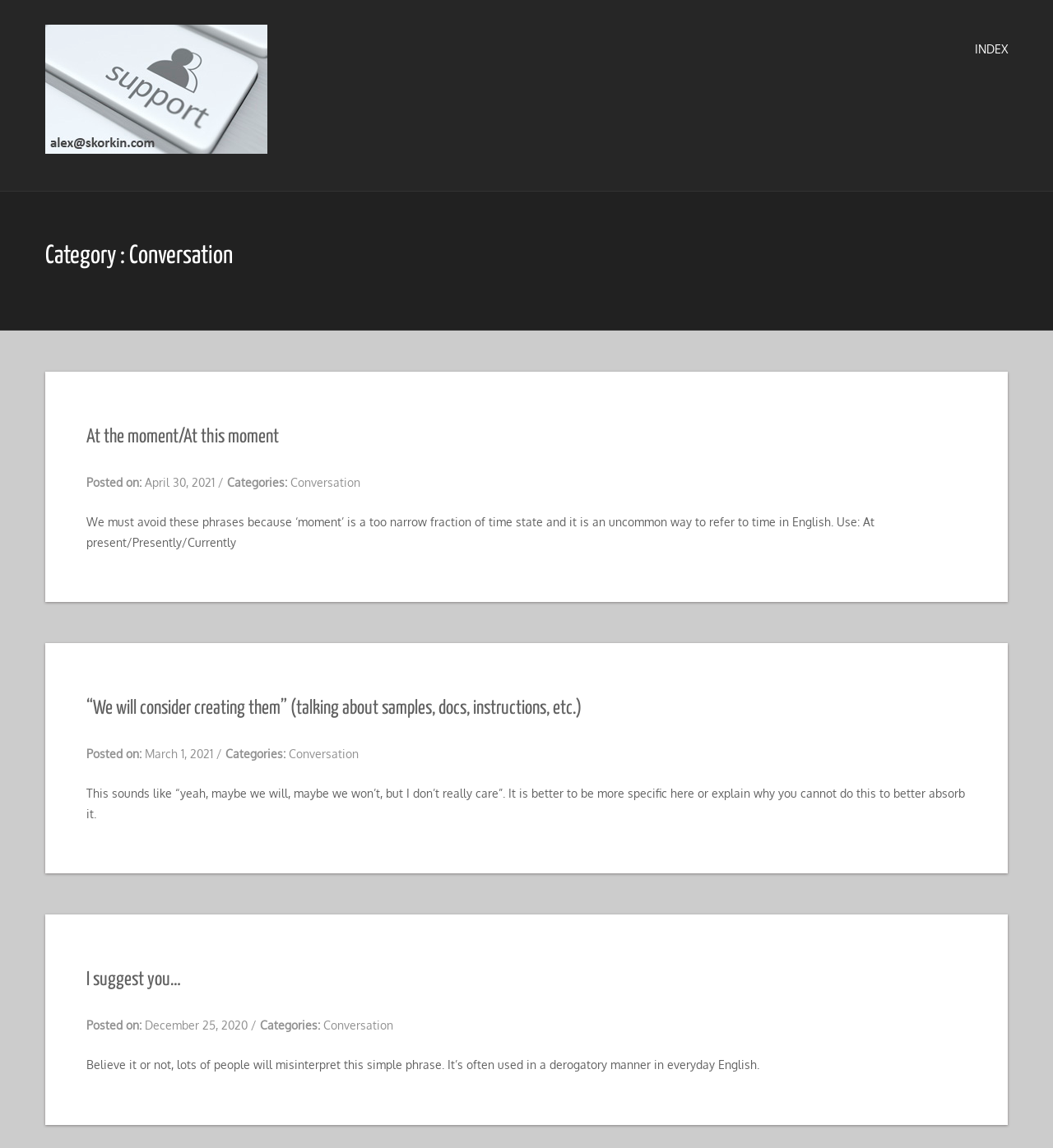Refer to the screenshot and answer the following question in detail:
What is the phrase that is often used in a derogatory manner in everyday English?

The phrase that is often used in a derogatory manner in everyday English can be found by reading the text in the third article section, which mentions that 'I suggest you…' is often misinterpreted and used in a derogatory manner.